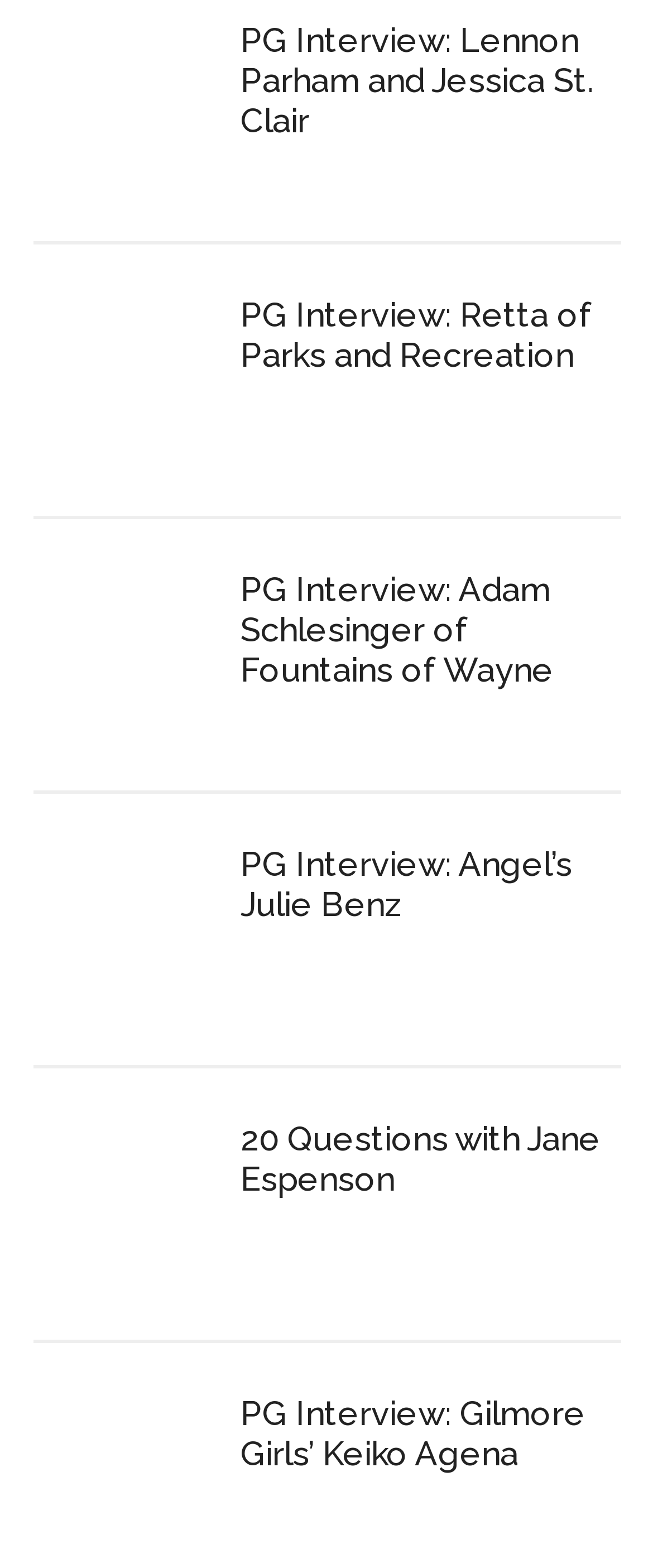Please locate the bounding box coordinates for the element that should be clicked to achieve the following instruction: "View the interview with Gilmore Girls’ Keiko Agena". Ensure the coordinates are given as four float numbers between 0 and 1, i.e., [left, top, right, bottom].

[0.368, 0.888, 0.896, 0.939]